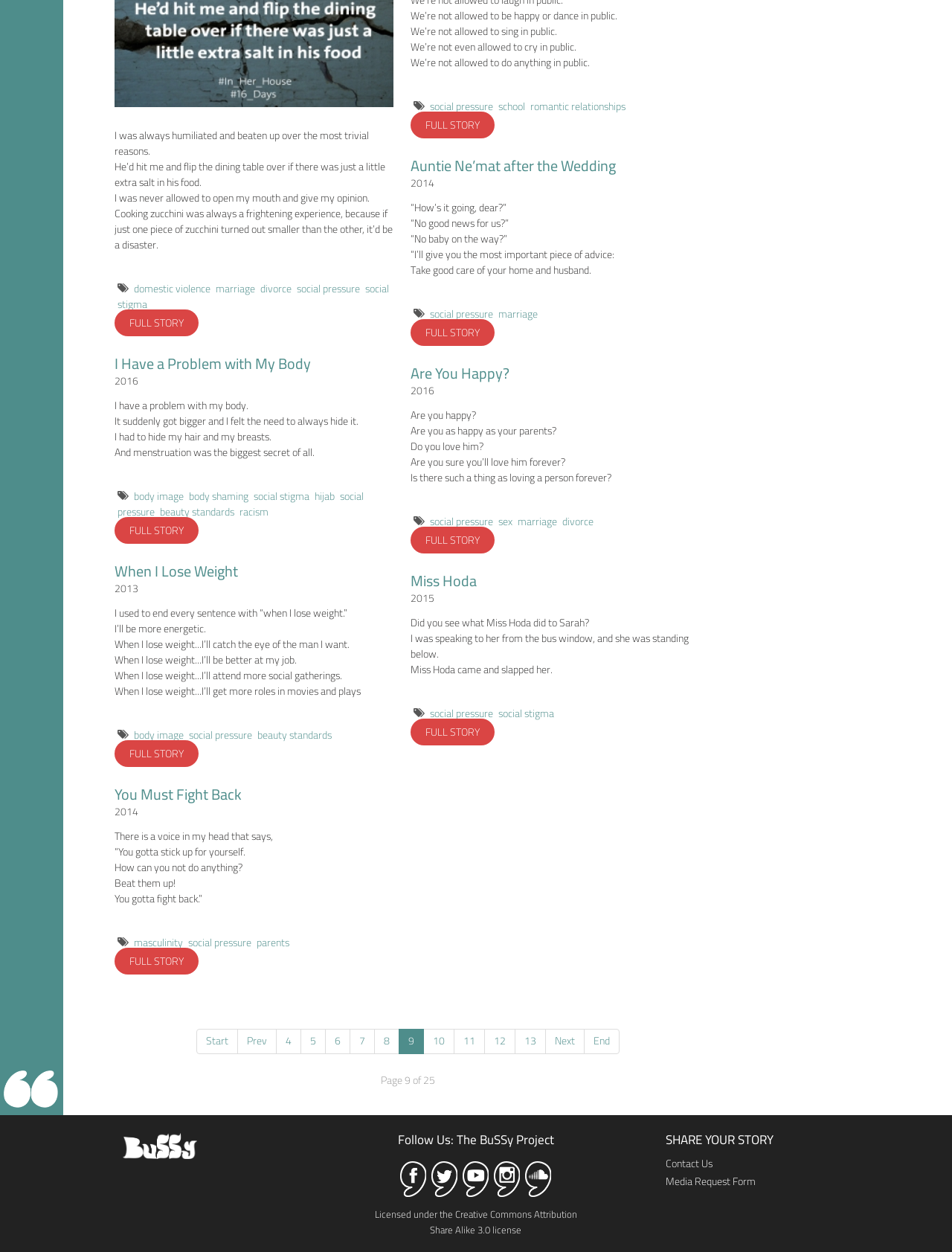Please find the bounding box for the UI element described by: "alt="Bussy Project instagram"".

[0.518, 0.933, 0.548, 0.949]